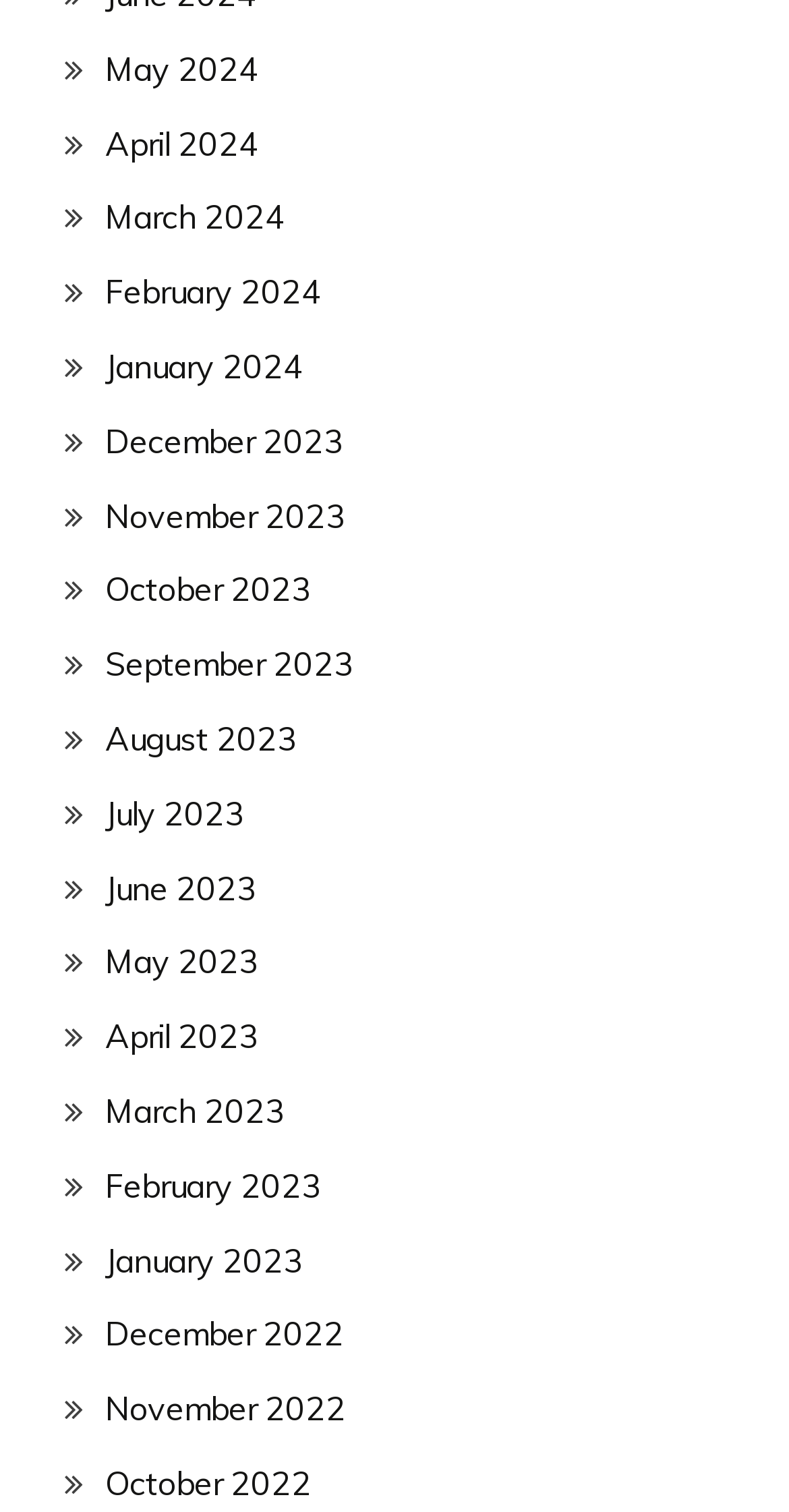Refer to the image and provide an in-depth answer to the question: 
What is the earliest month listed?

By examining the list of links, I can see that the earliest month listed is 'October 2022', which is the last link in the list.